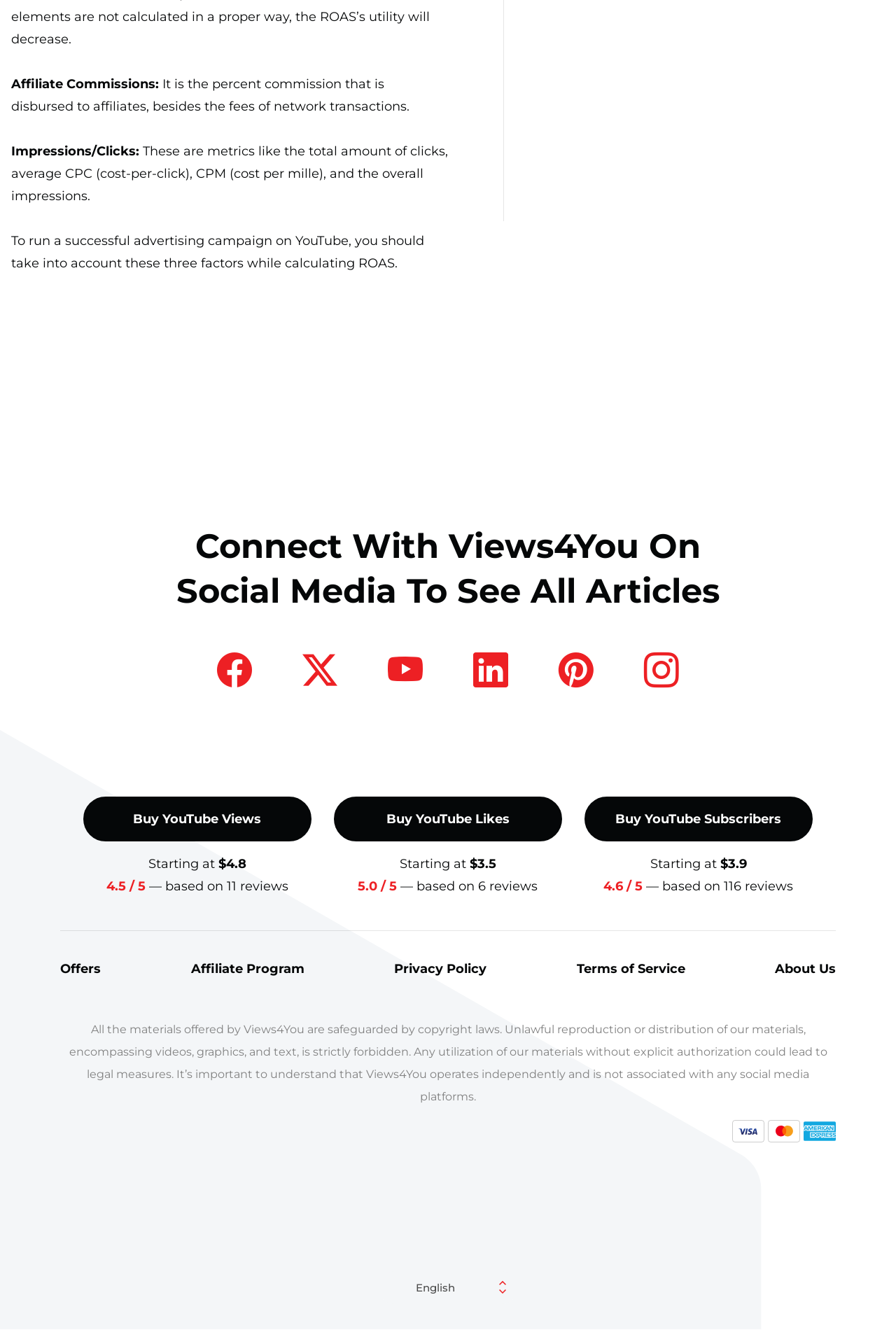Respond to the question below with a single word or phrase:
What is the purpose of the DMCA.com Protection Status image?

To indicate copyright protection